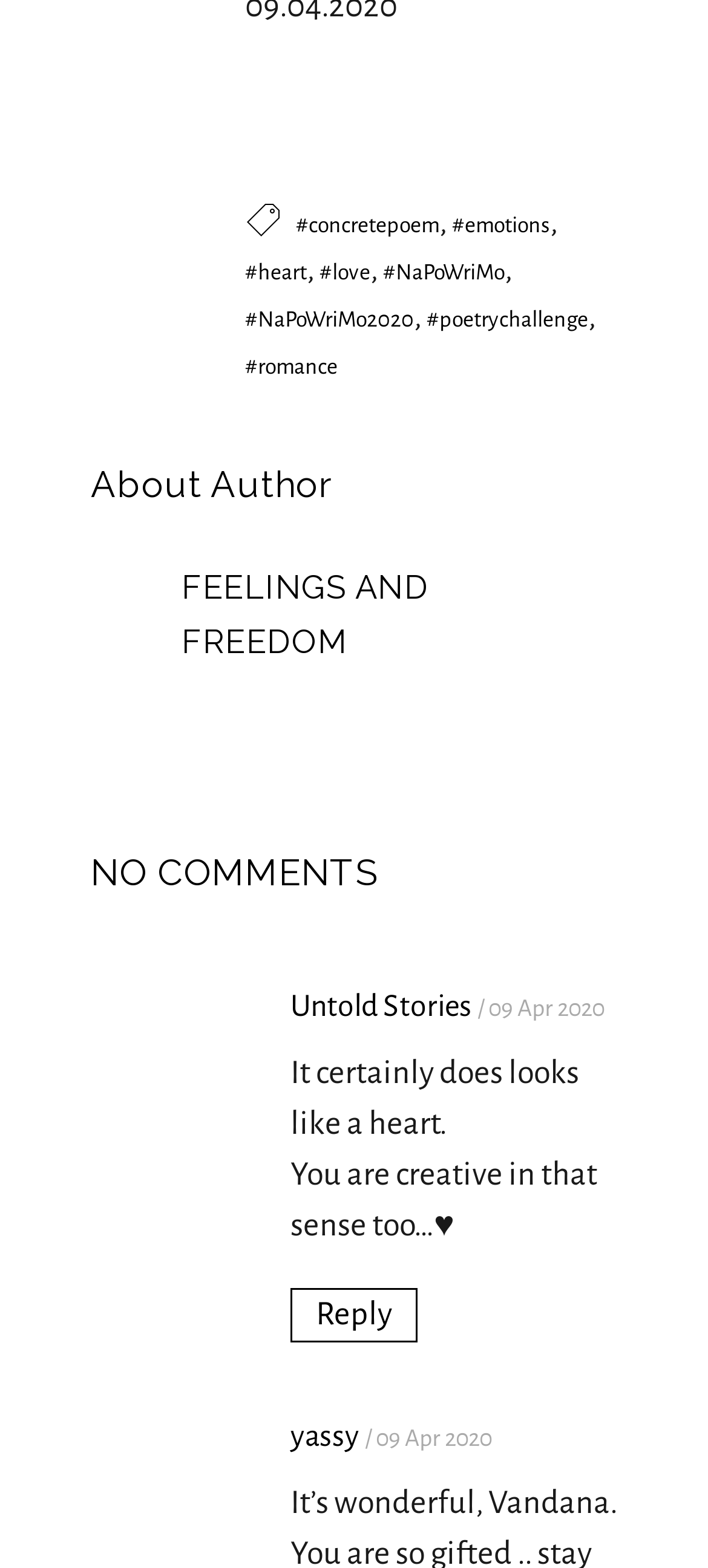Who wrote the comment 'You are creative in that sense too…♥️'?
Answer the question with a detailed explanation, including all necessary information.

The comment 'You are creative in that sense too…♥️' was written by 'Untold Stories' which is mentioned in the link with a bounding box of [0.41, 0.631, 0.667, 0.652].